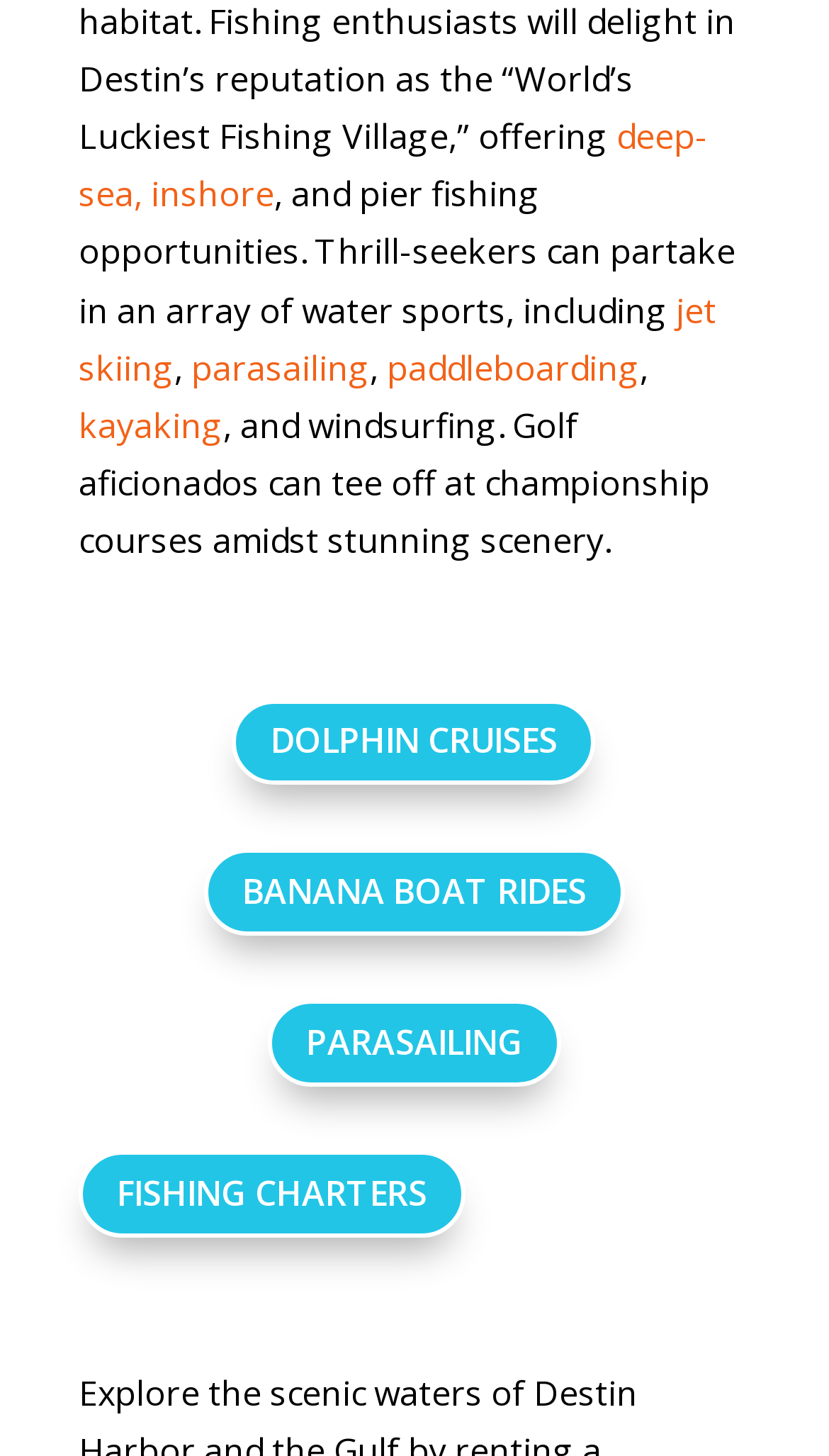What type of cruises are offered?
Kindly offer a detailed explanation using the data available in the image.

On the webpage, I found a link labeled 'DOLPHIN CRUISES', which suggests that dolphin cruises are one type of cruise offered.